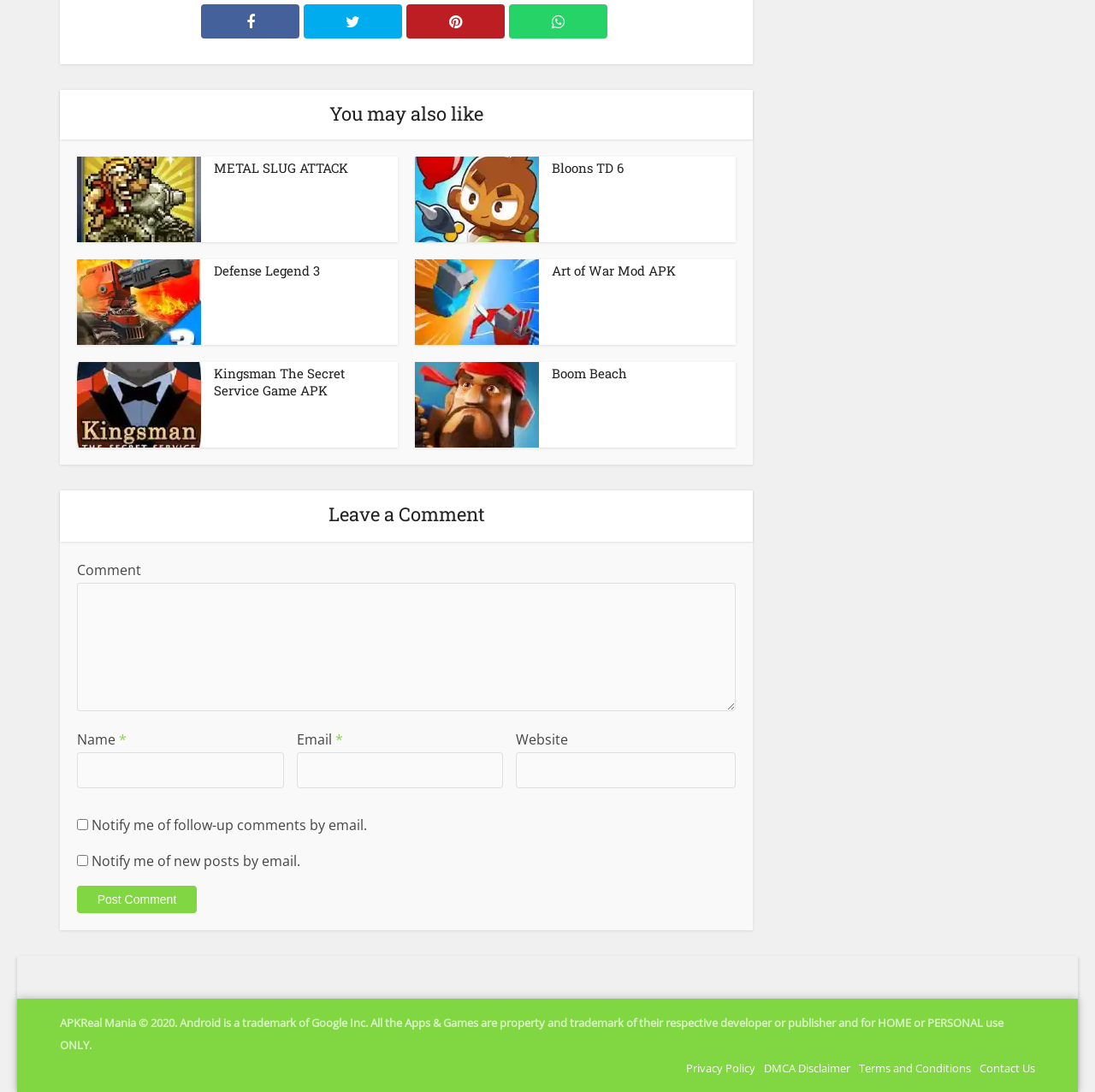How many game titles are listed on the webpage?
Using the image as a reference, answer the question with a short word or phrase.

6